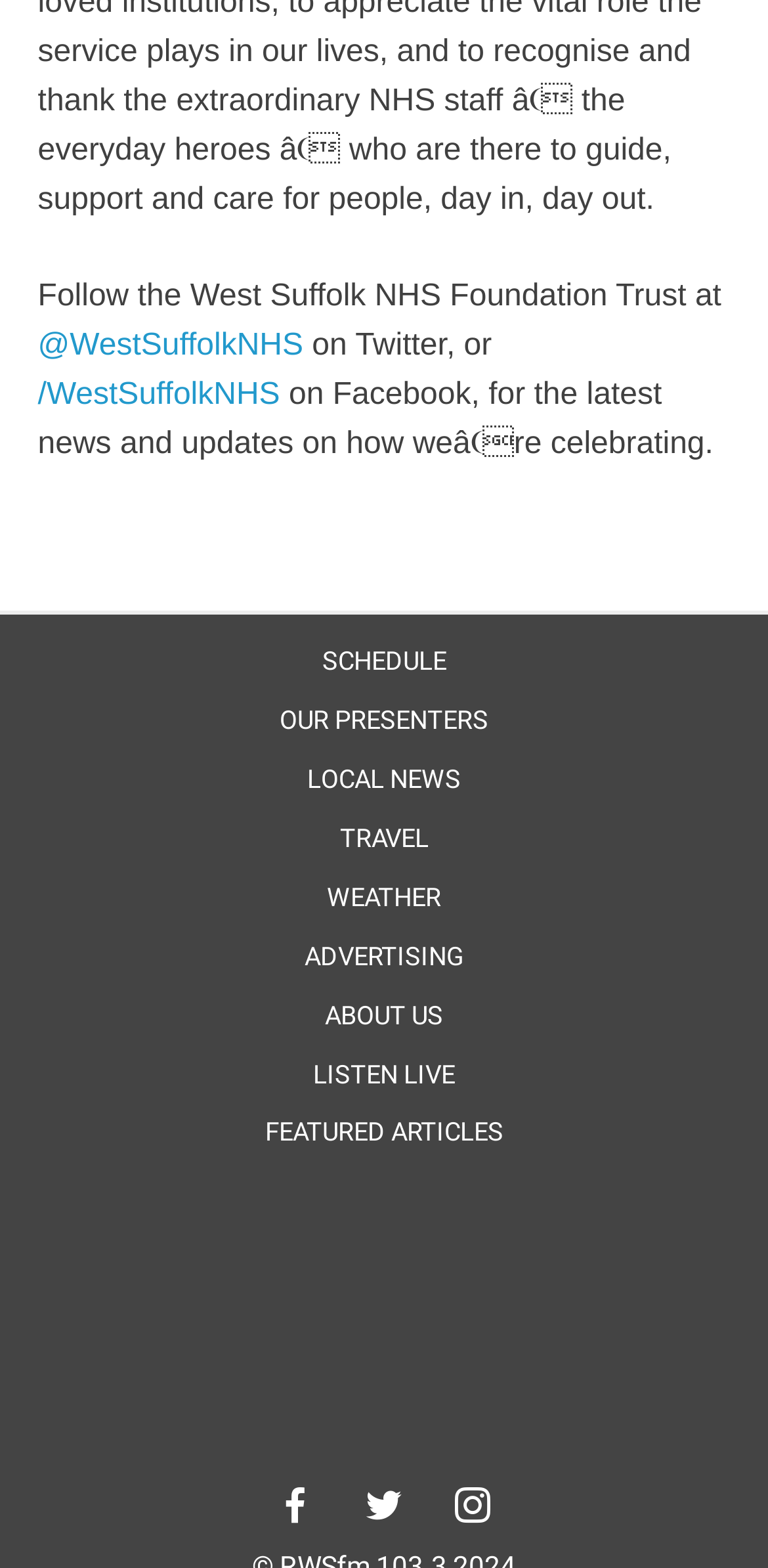Identify the bounding box coordinates of the element that should be clicked to fulfill this task: "Check the local news". The coordinates should be provided as four float numbers between 0 and 1, i.e., [left, top, right, bottom].

[0.367, 0.483, 0.633, 0.512]